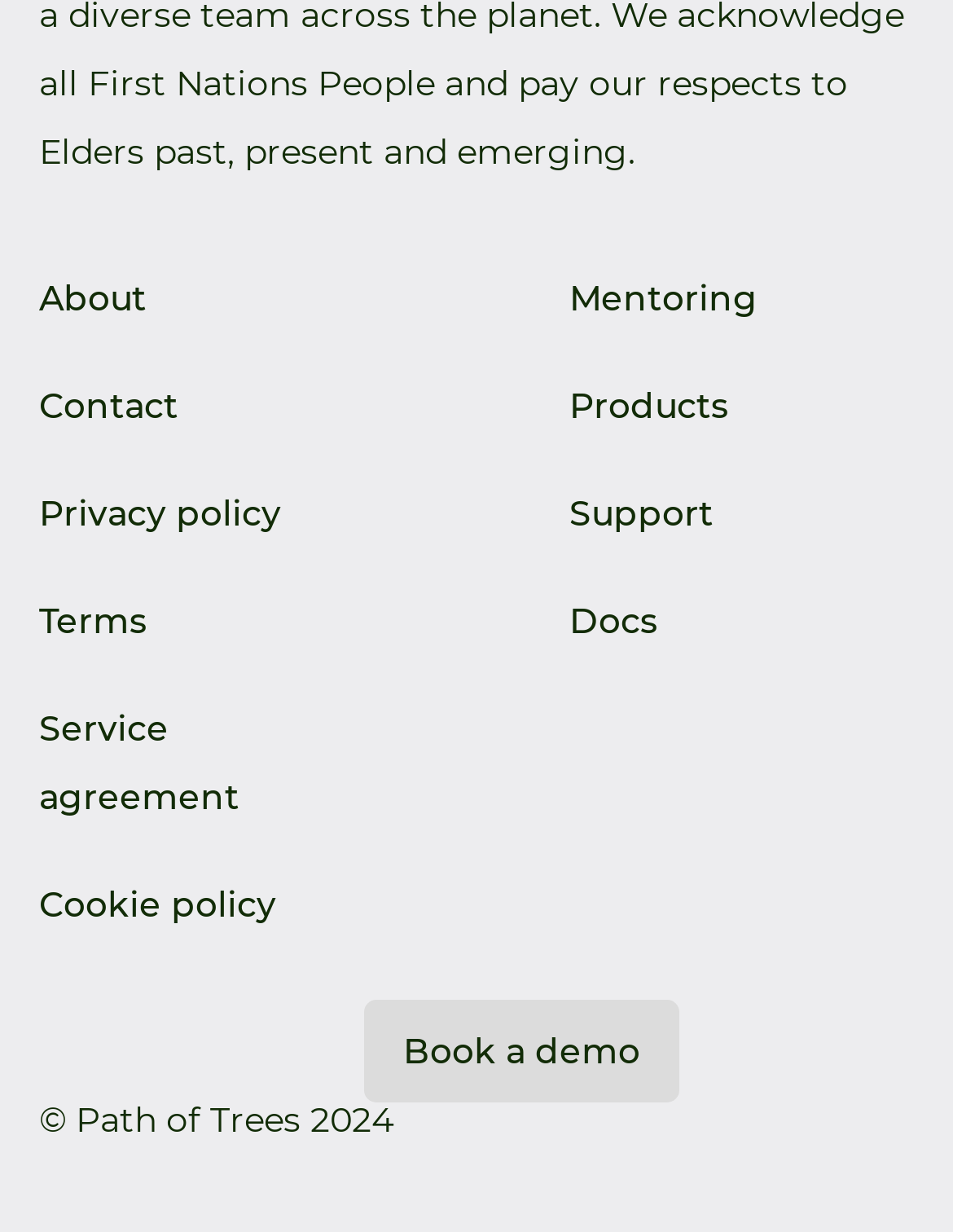Bounding box coordinates should be provided in the format (top-left x, top-left y, bottom-right x, bottom-right y) with all values between 0 and 1. Identify the bounding box for this UI element: Book a demo

[0.382, 0.811, 0.713, 0.894]